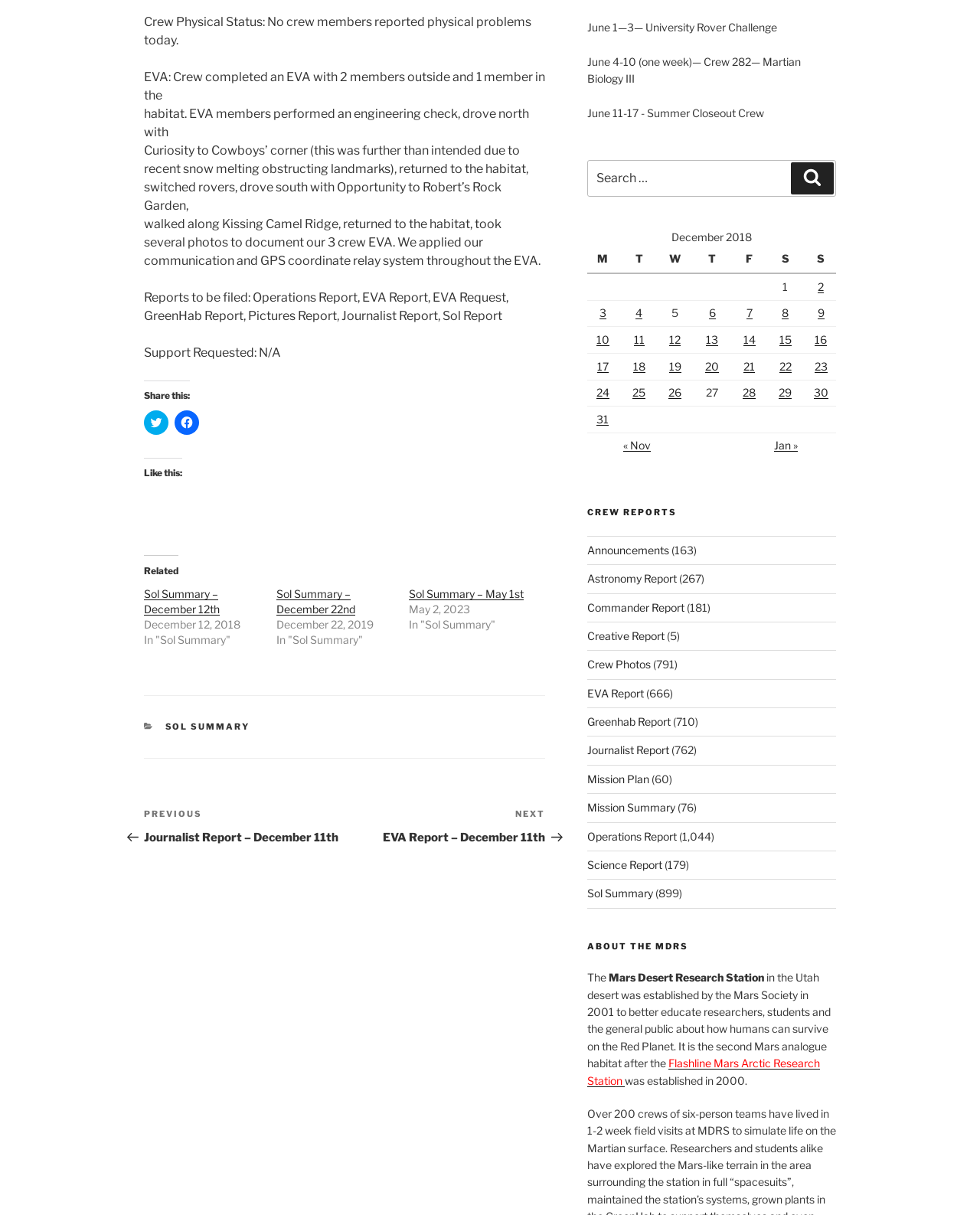Answer in one word or a short phrase: 
What is the physical status of the crew members?

No physical problems